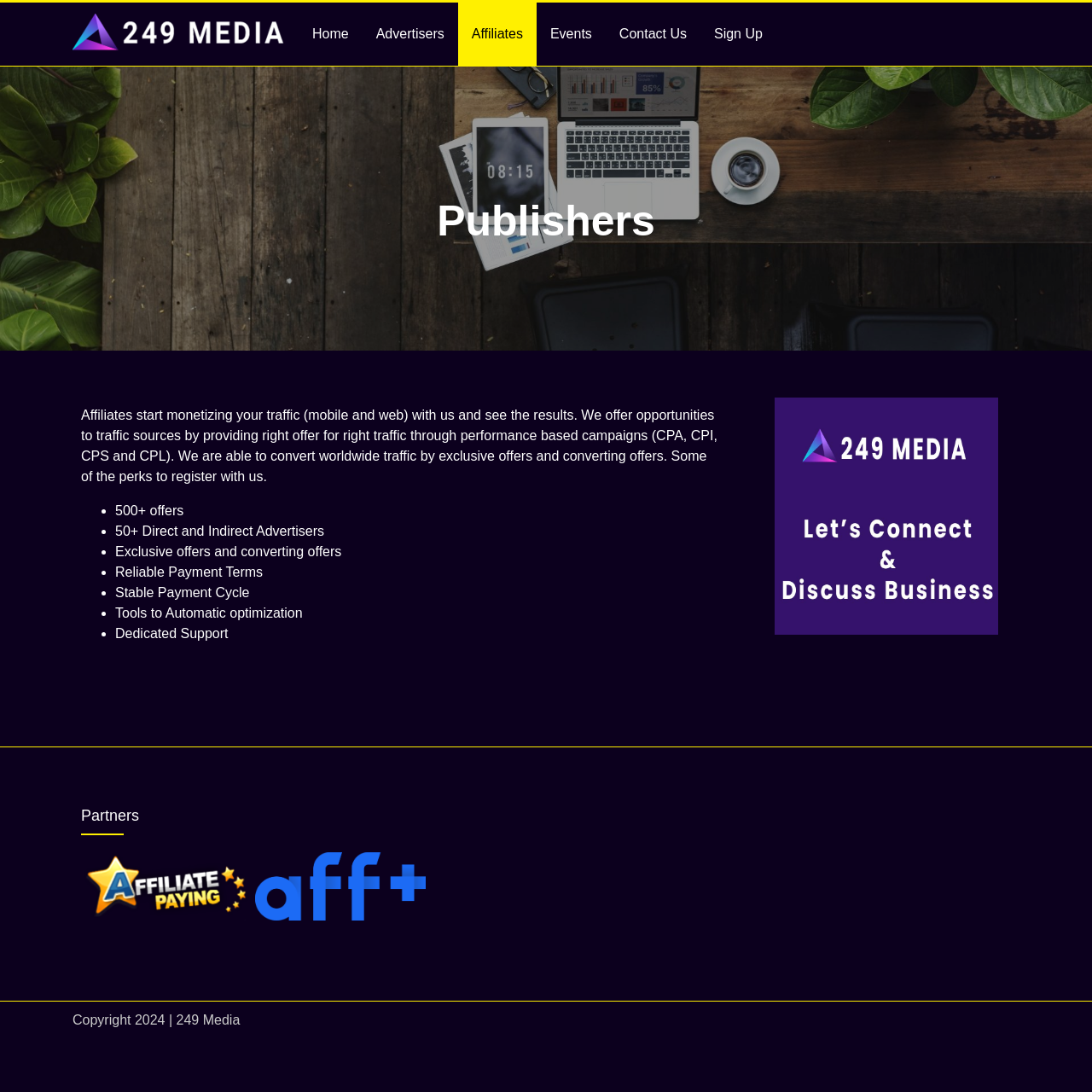Identify the bounding box for the described UI element: "alt="249 Media"".

[0.066, 0.002, 0.262, 0.057]